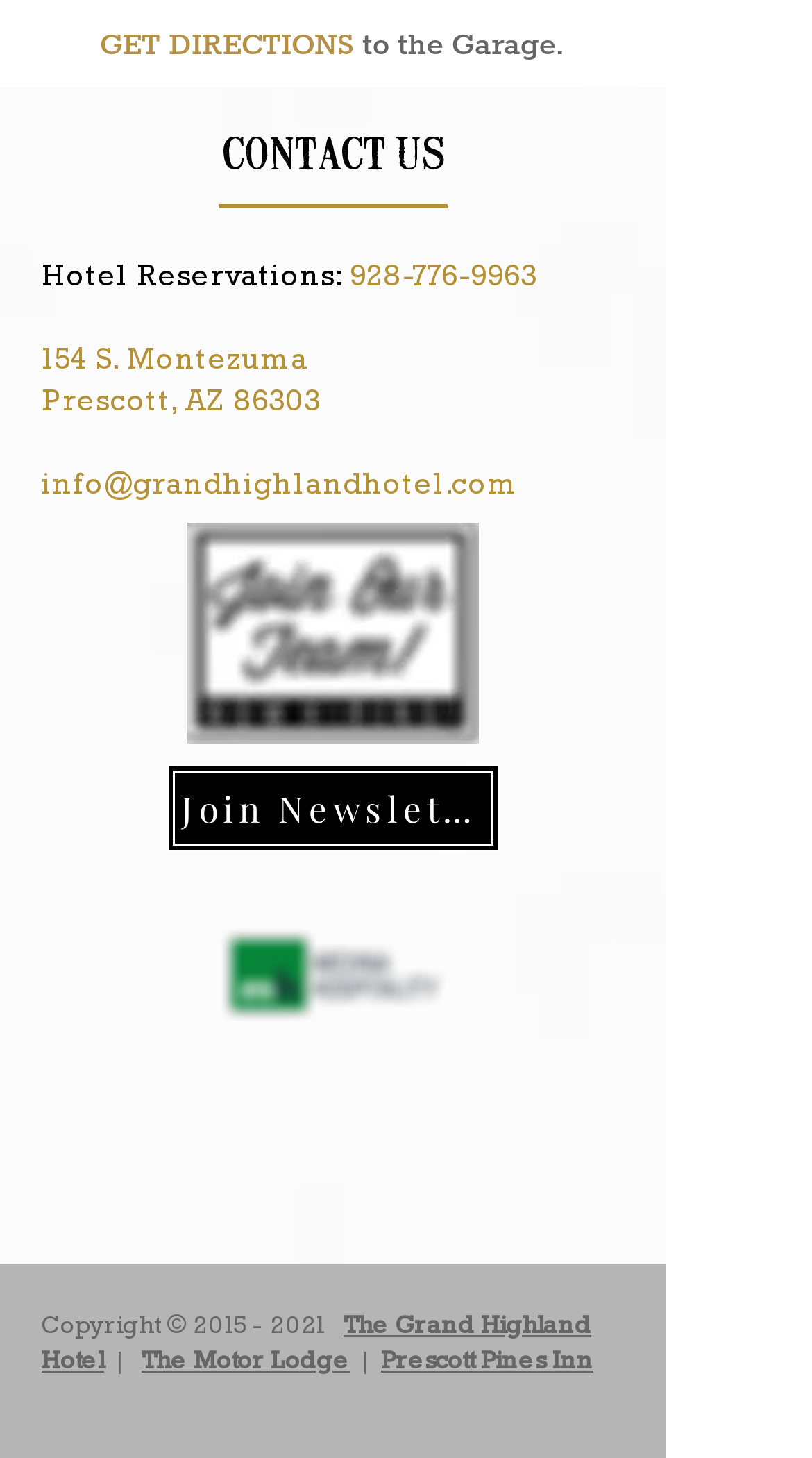Please determine the bounding box coordinates of the clickable area required to carry out the following instruction: "Explore RELATED ARTICLES". The coordinates must be four float numbers between 0 and 1, represented as [left, top, right, bottom].

None